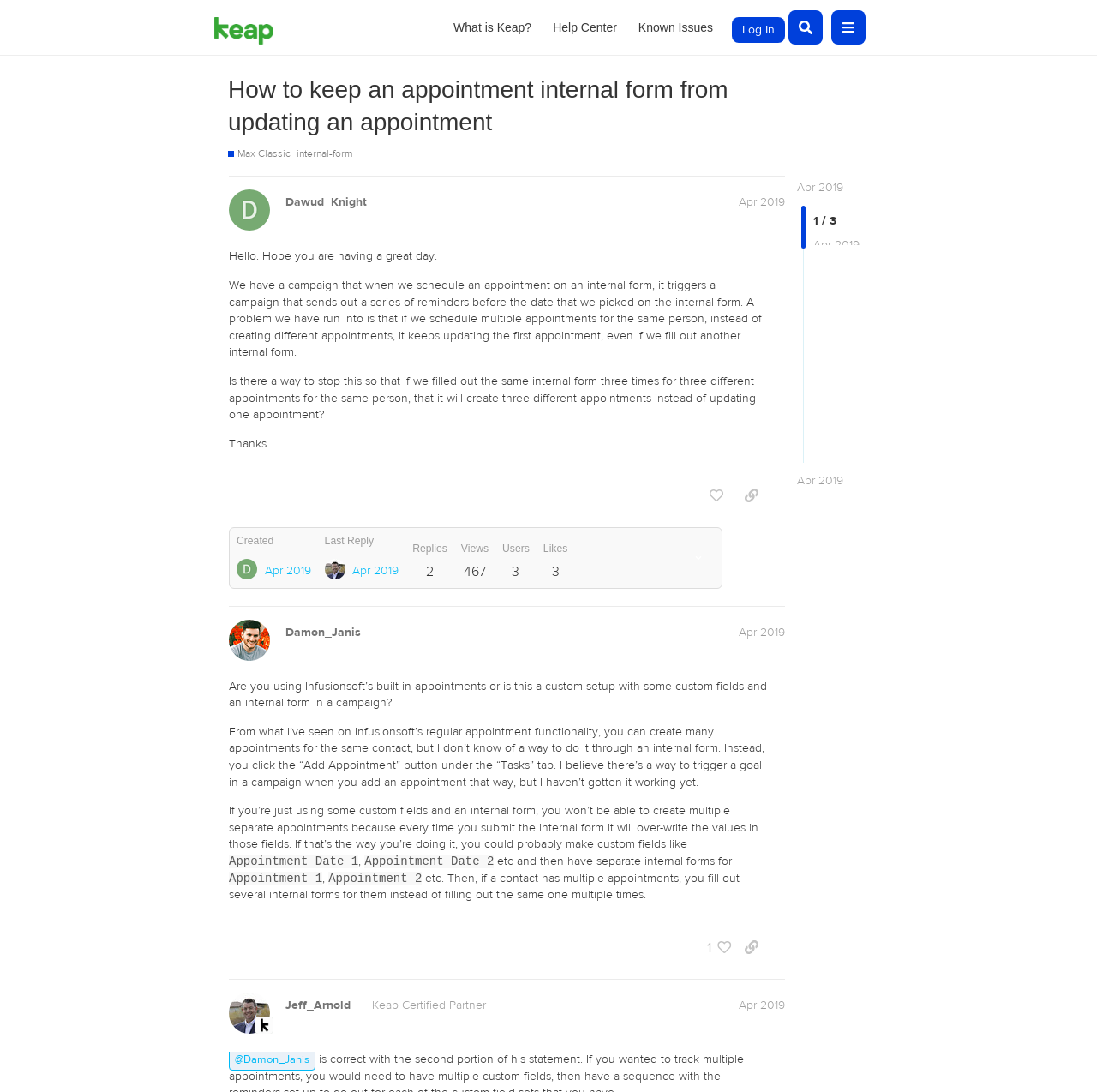What is the headline of the webpage?

How to keep an appointment internal form from updating an appointment